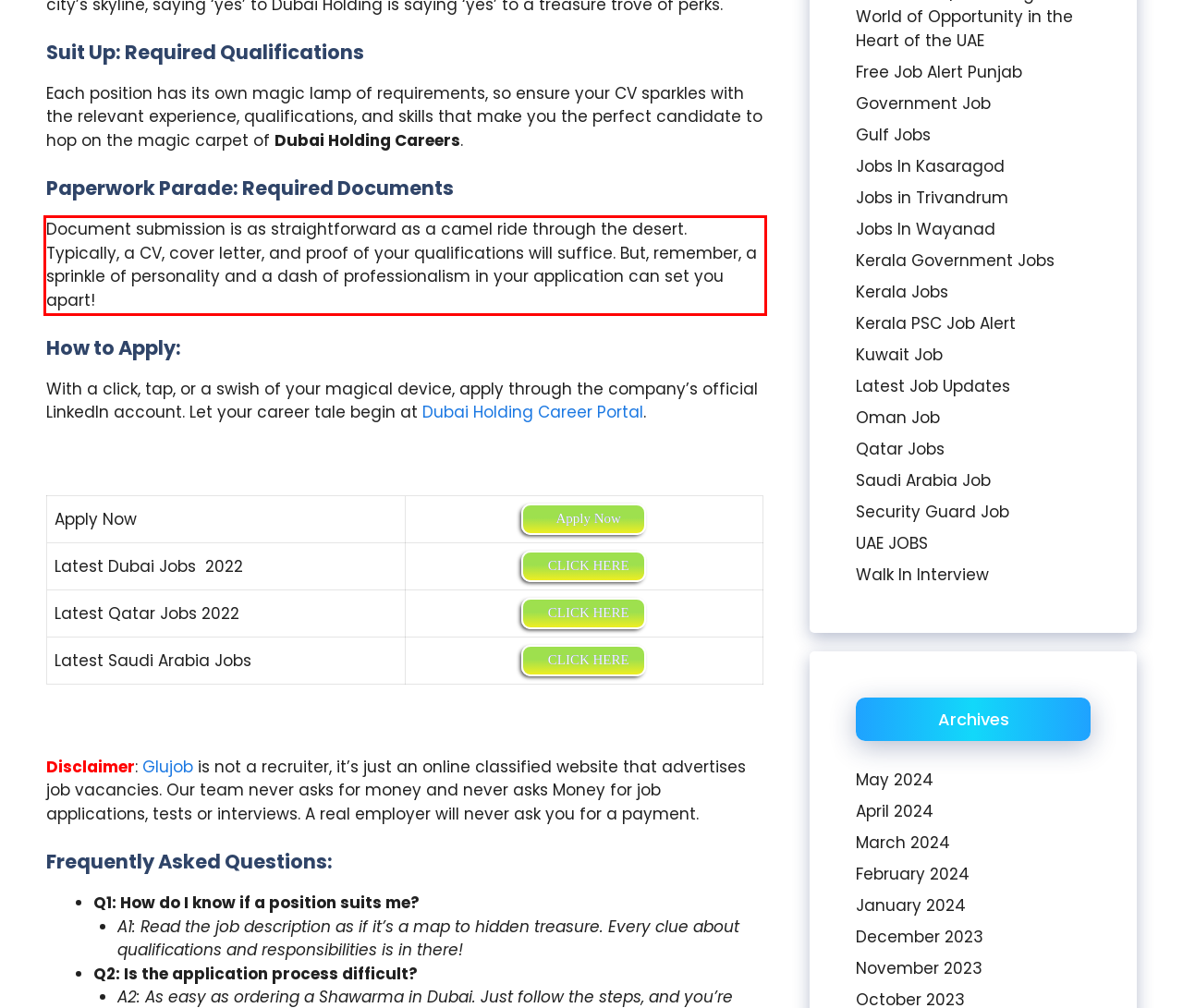In the given screenshot, locate the red bounding box and extract the text content from within it.

Document submission is as straightforward as a camel ride through the desert. Typically, a CV, cover letter, and proof of your qualifications will suffice. But, remember, a sprinkle of personality and a dash of professionalism in your application can set you apart!